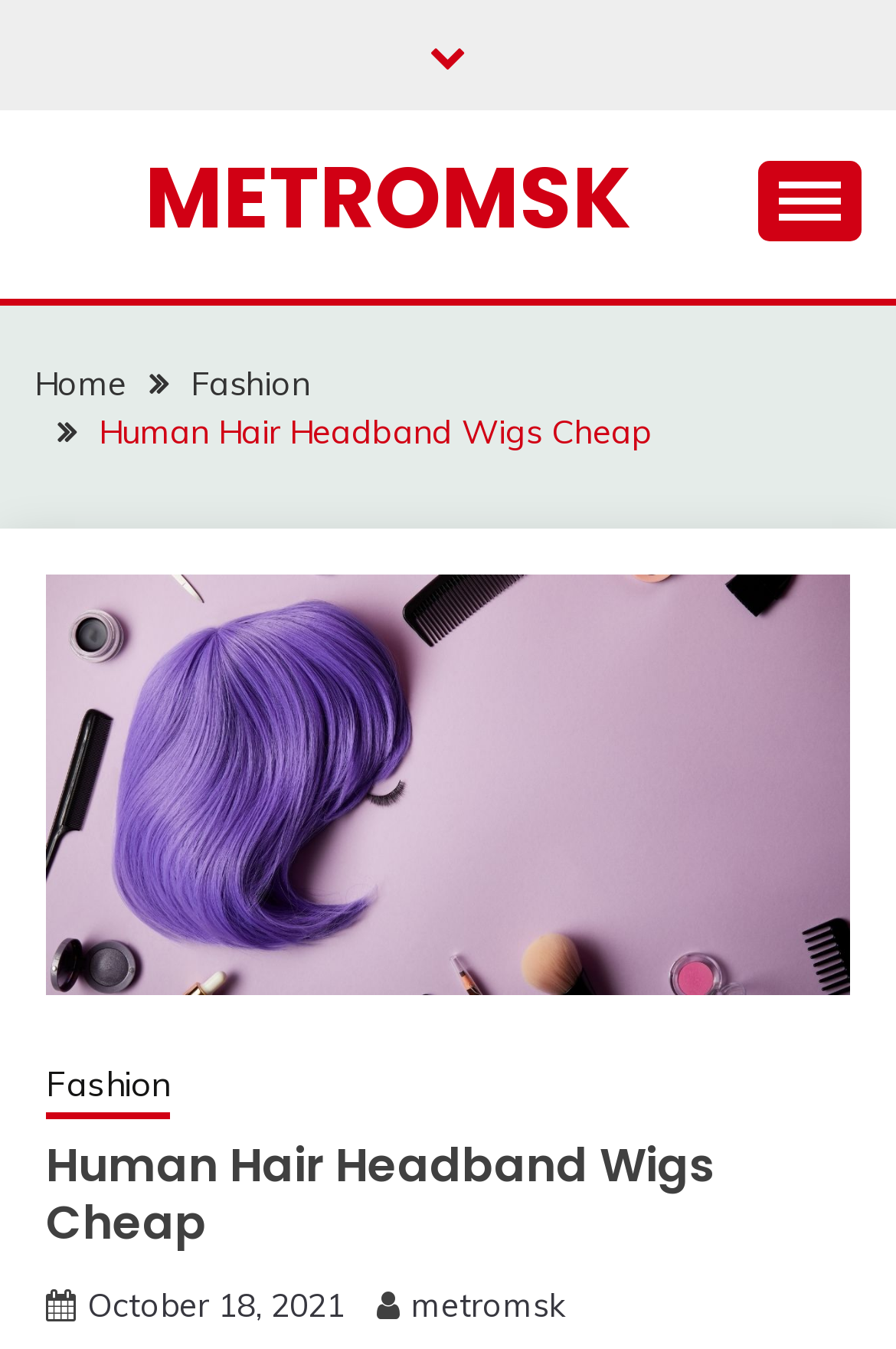Create a detailed narrative of the webpage’s visual and textual elements.

The webpage is about Human Hair Headband Wigs Cheap, specifically from MetroMSK. At the top, there is a link on the left side and a link to METROMSK on the right side. Next to the METROMSK link, there is a button to expand the primary menu. 

Below the top section, there is a navigation menu, also known as breadcrumbs, that shows the path from Home to Fashion to Human Hair Headband Wigs Cheap. 

On the left side of the page, there is a large figure, likely an image, that takes up most of the vertical space. Above the figure, there is a link to Fashion. 

On the right side of the page, there is a heading that reads "Human Hair Headband Wigs Cheap". Below the heading, there is a link to a date, October 18, 2021, and another link to metromsk.